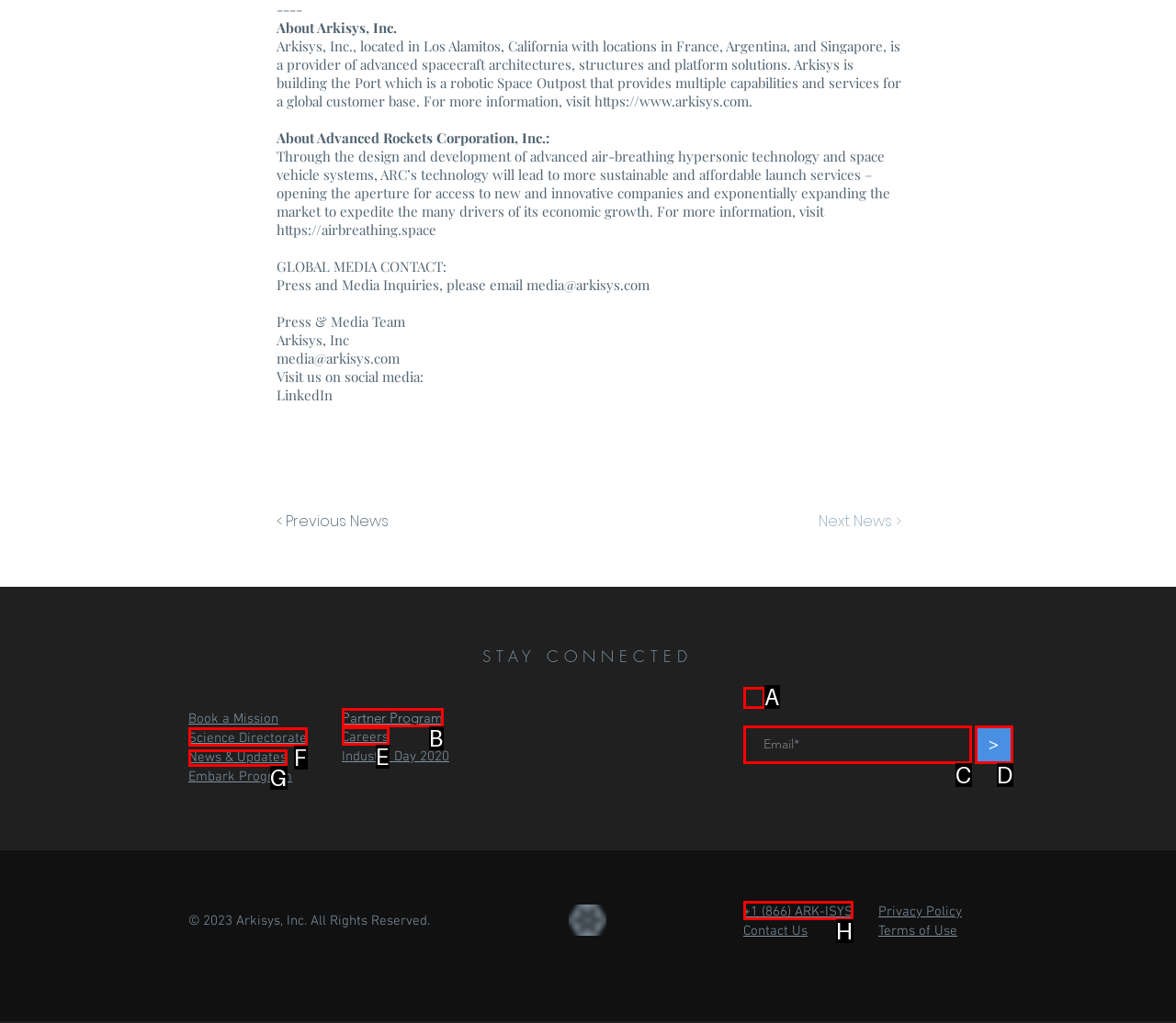Identify the letter that best matches this UI element description: +1 (866) ARK-ISYS
Answer with the letter from the given options.

H